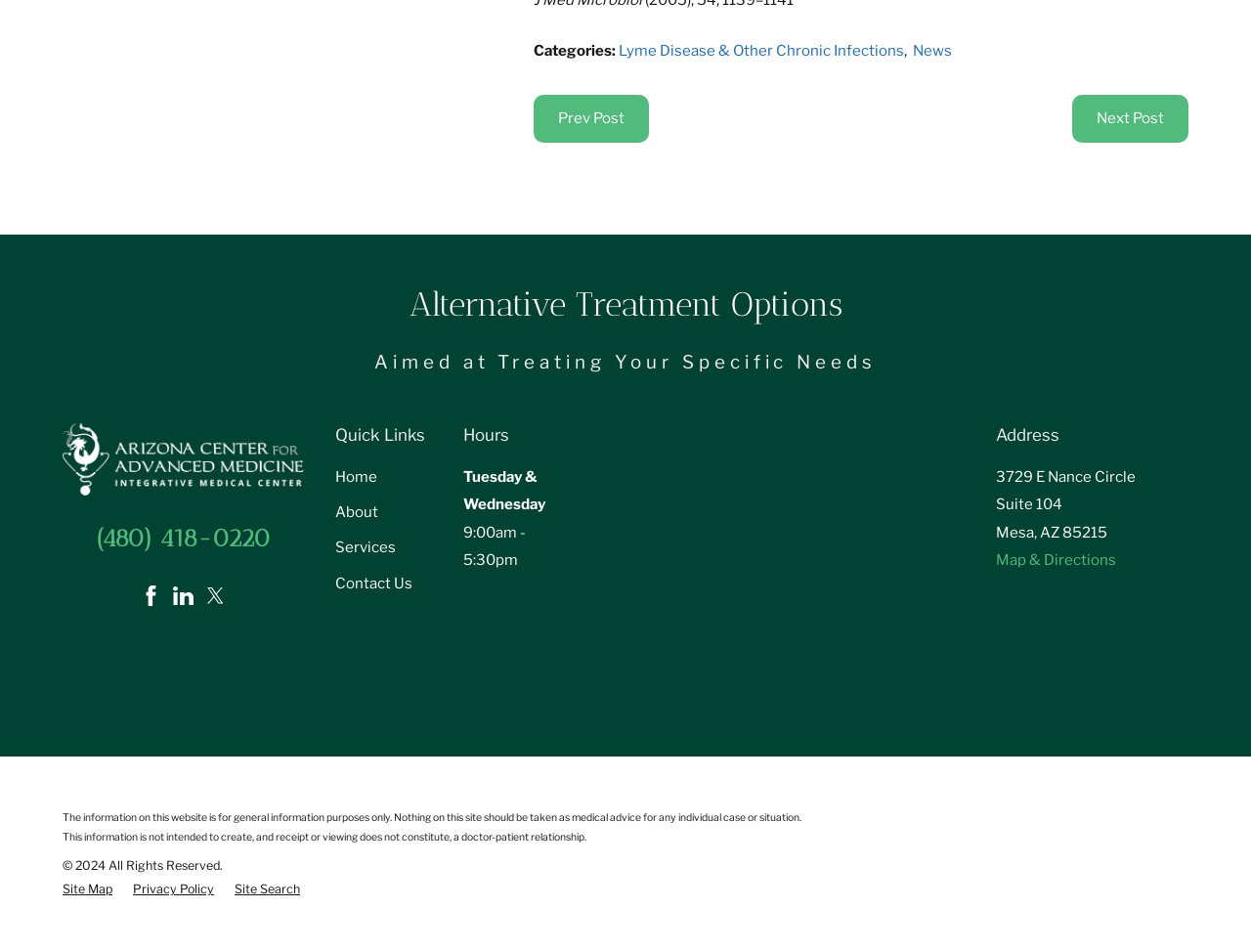What are the hours of operation on Tuesday and Wednesday?
Examine the image and give a concise answer in one word or a short phrase.

9:00am - 5:30pm